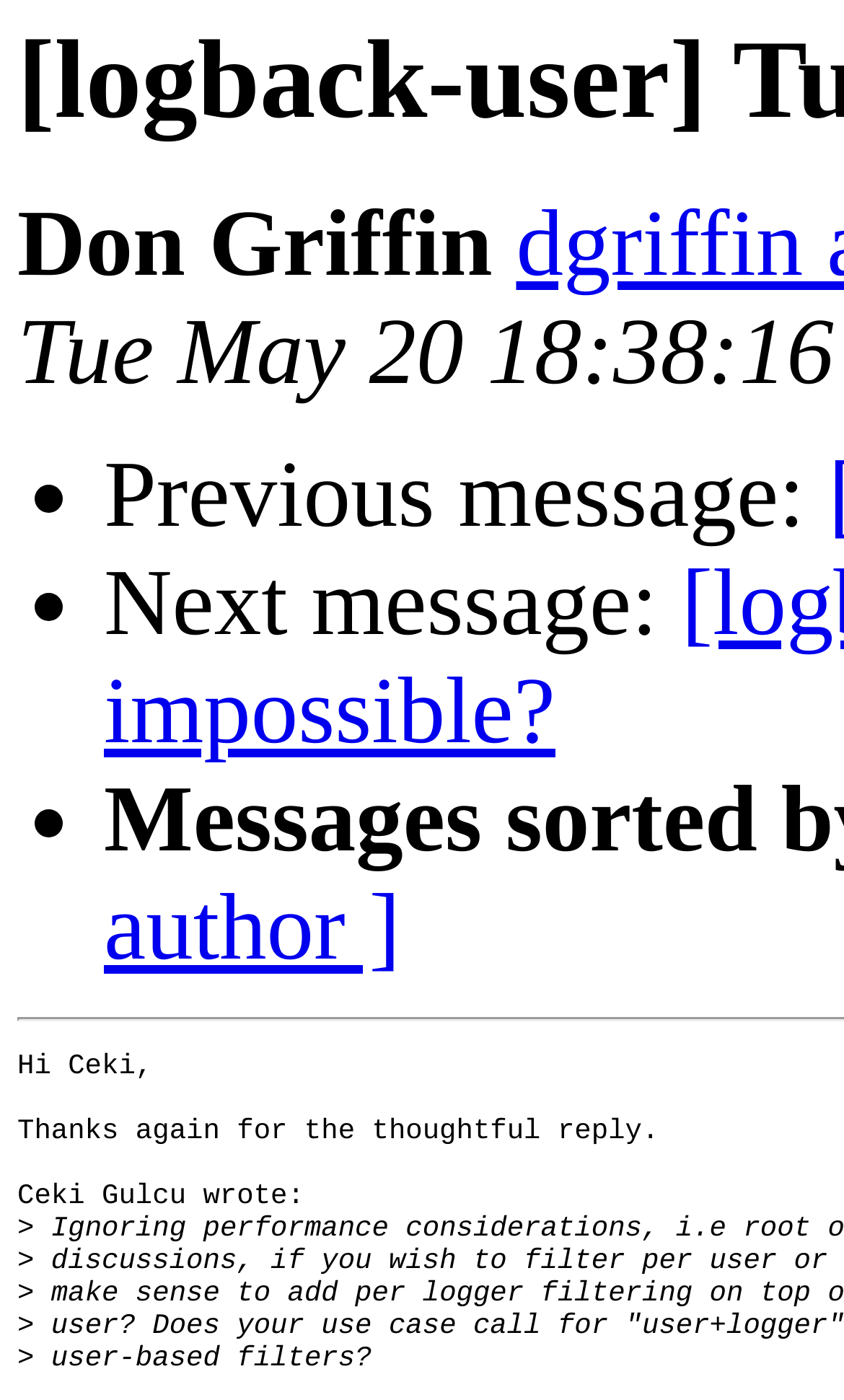Provide a thorough and detailed response to the question by examining the image: 
Who is Ceki Gulcu?

Ceki Gulcu is someone who wrote a reply, as mentioned in the StaticText element 'Ceki Gulcu wrote:' in the middle of the webpage.